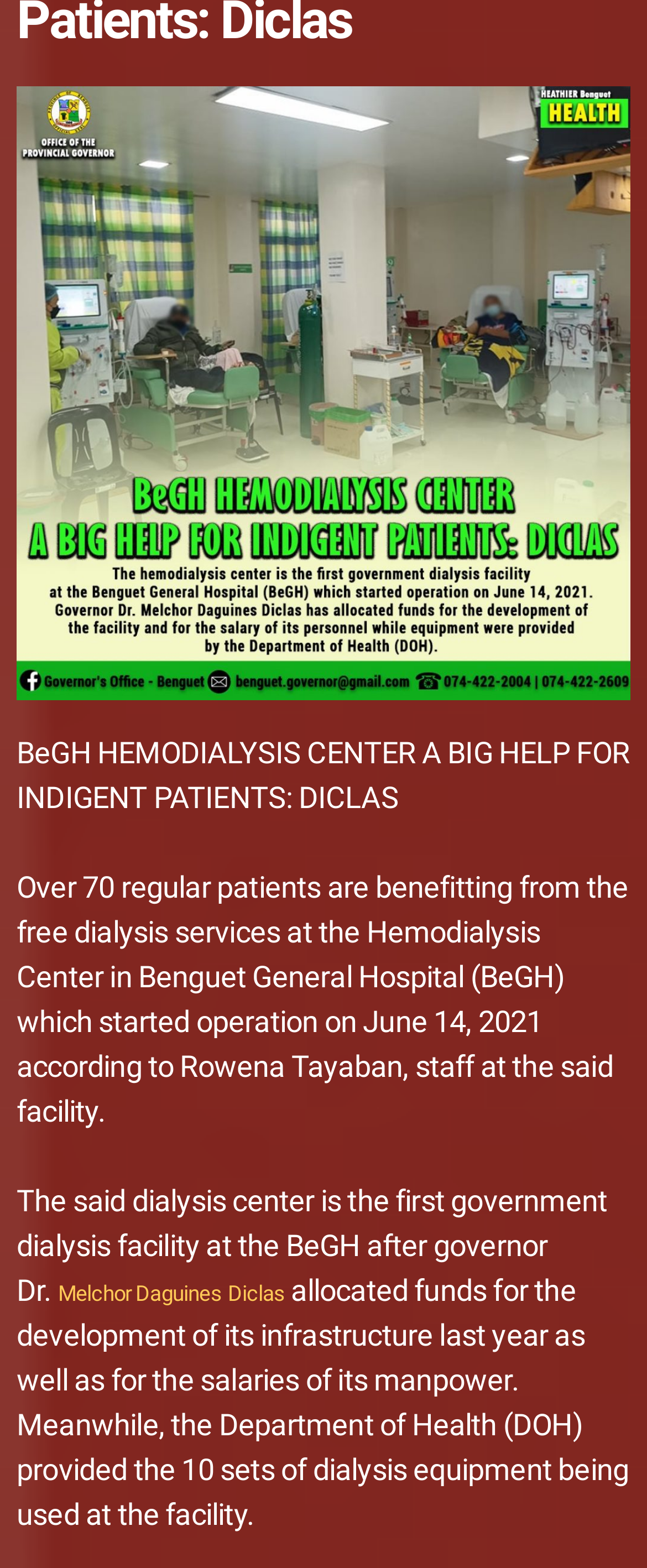Find and provide the bounding box coordinates for the UI element described here: "Diclas". The coordinates should be given as four float numbers between 0 and 1: [left, top, right, bottom].

[0.352, 0.817, 0.44, 0.833]